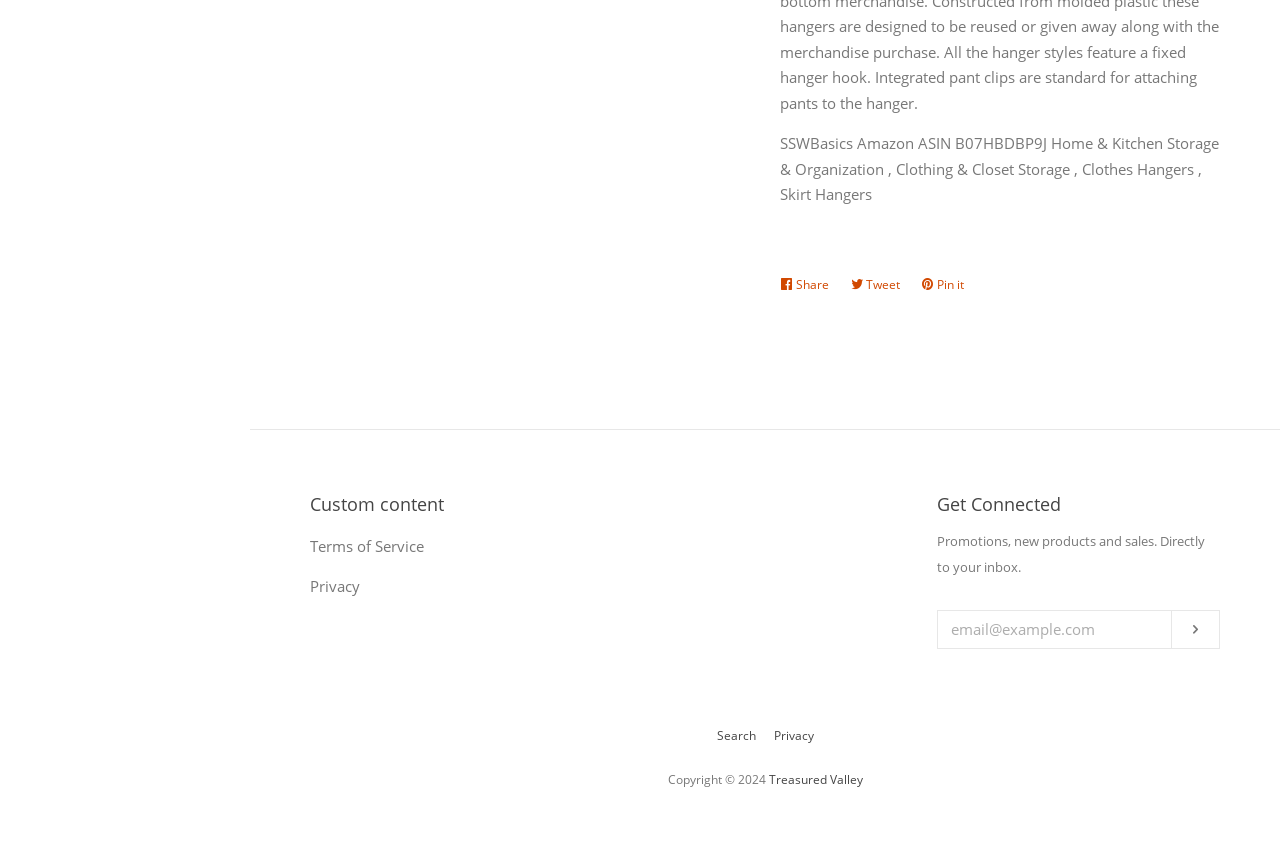Based on the provided description, "Privacy", find the bounding box of the corresponding UI element in the screenshot.

[0.604, 0.852, 0.636, 0.872]